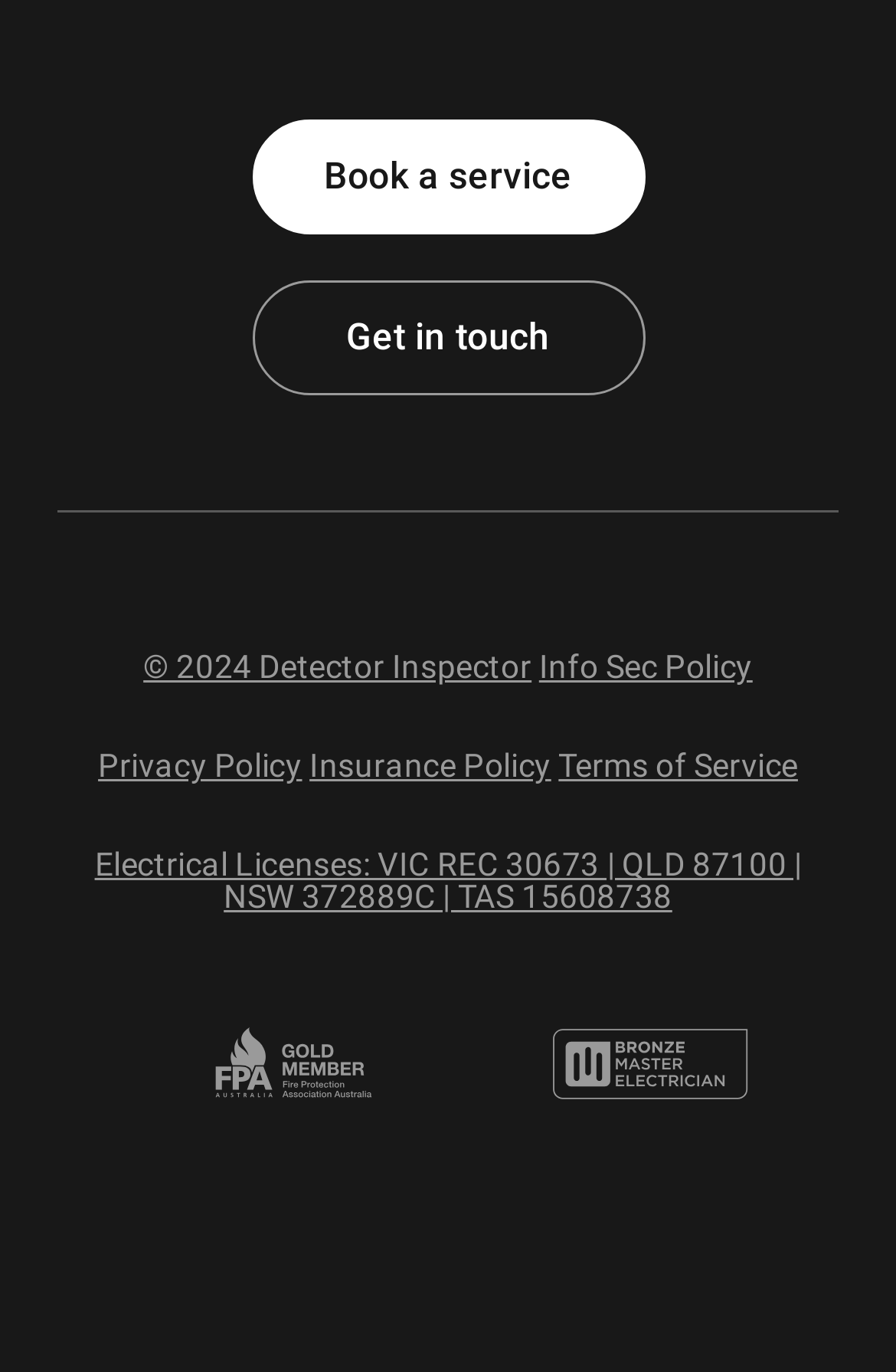Respond concisely with one word or phrase to the following query:
What is the purpose of the 'Book a service' link?

To book a service